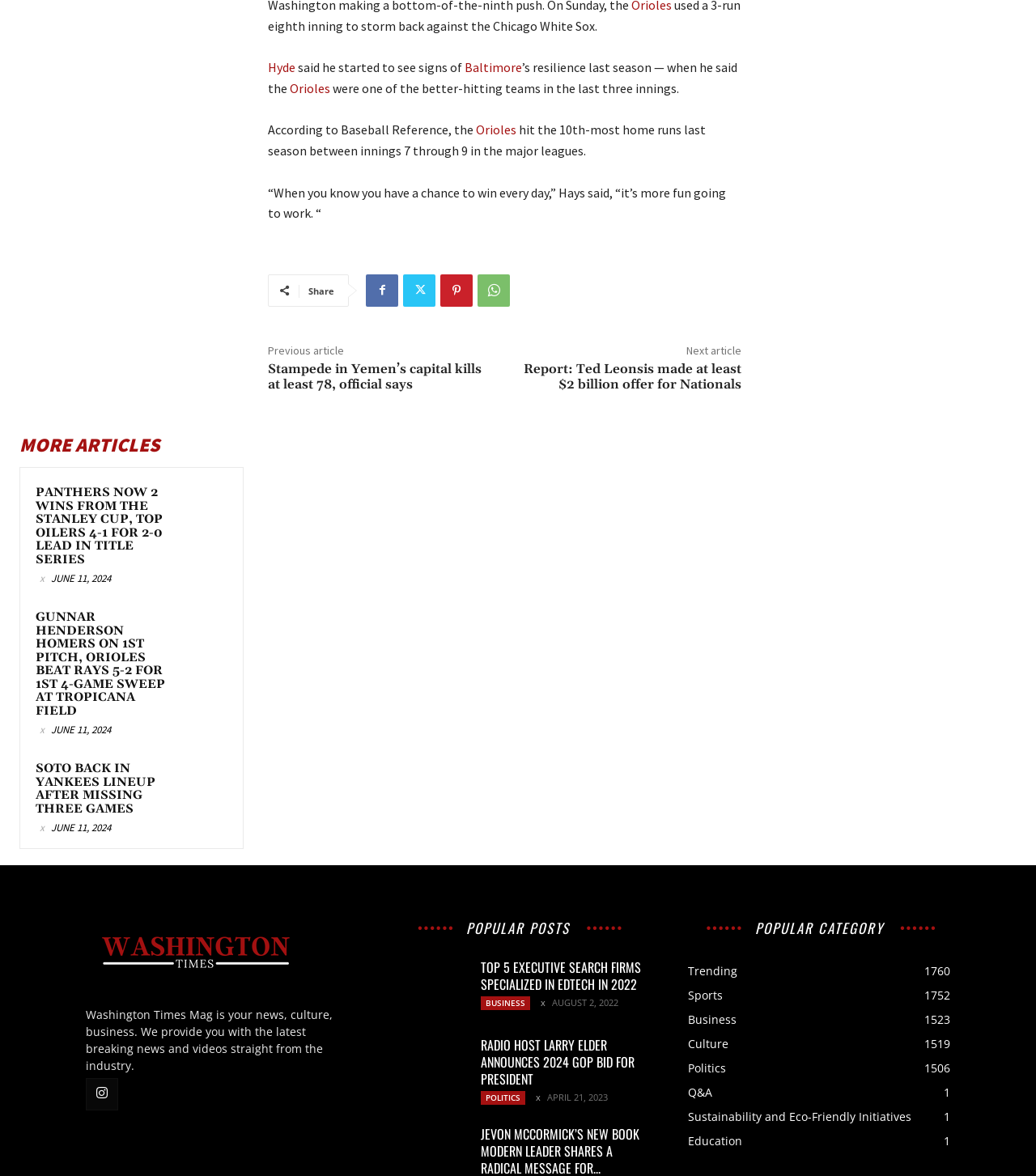Locate the bounding box coordinates of the element's region that should be clicked to carry out the following instruction: "View the 'PANTHERS NOW 2 WINS FROM THE STANLEY CUP, TOP OILERS 4-1 FOR 2-0 LEAD IN TITLE SERIES' article". The coordinates need to be four float numbers between 0 and 1, i.e., [left, top, right, bottom].

[0.034, 0.414, 0.164, 0.482]